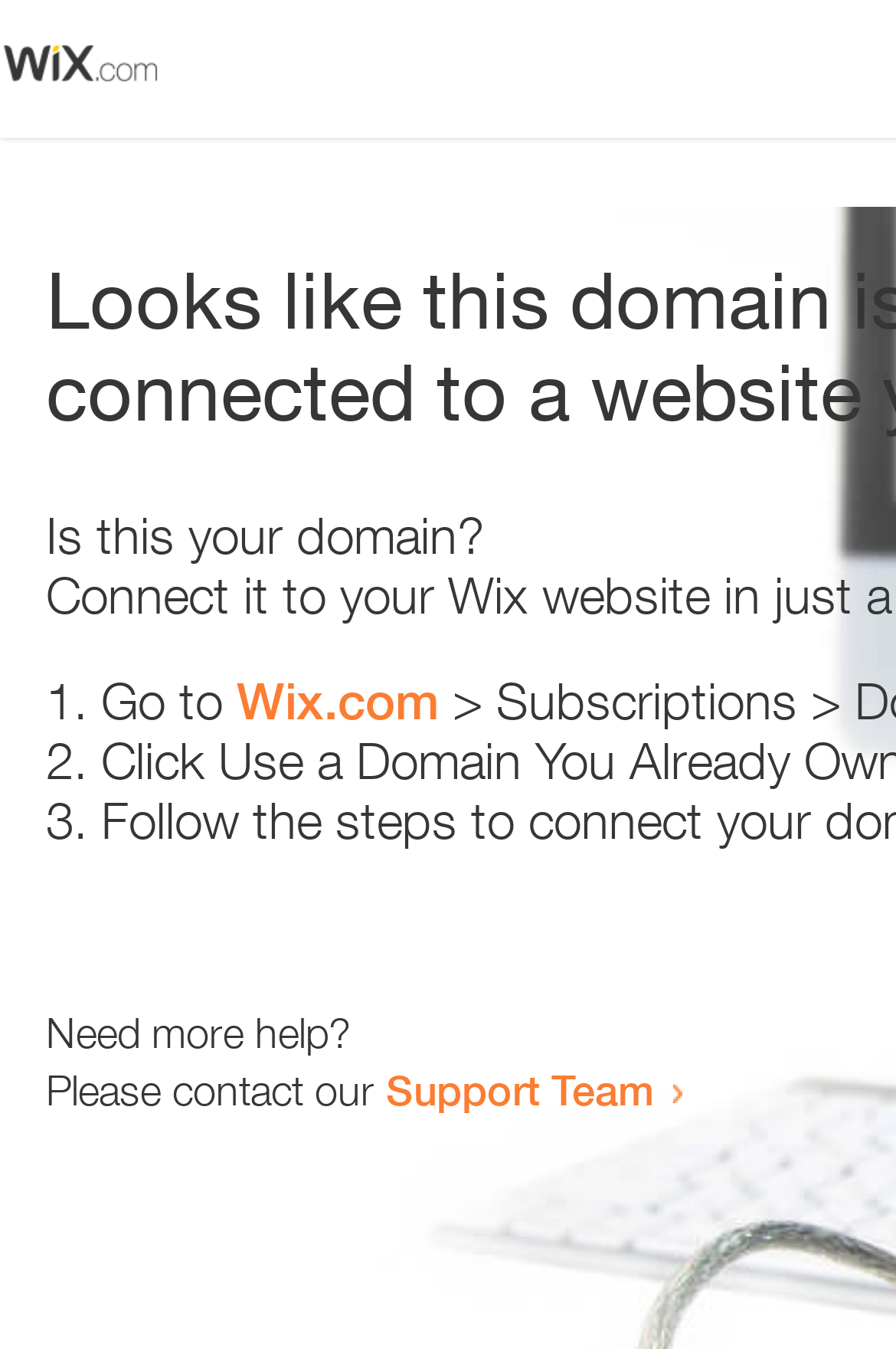Extract the bounding box coordinates for the described element: "Support Team". The coordinates should be represented as four float numbers between 0 and 1: [left, top, right, bottom].

[0.431, 0.789, 0.731, 0.826]